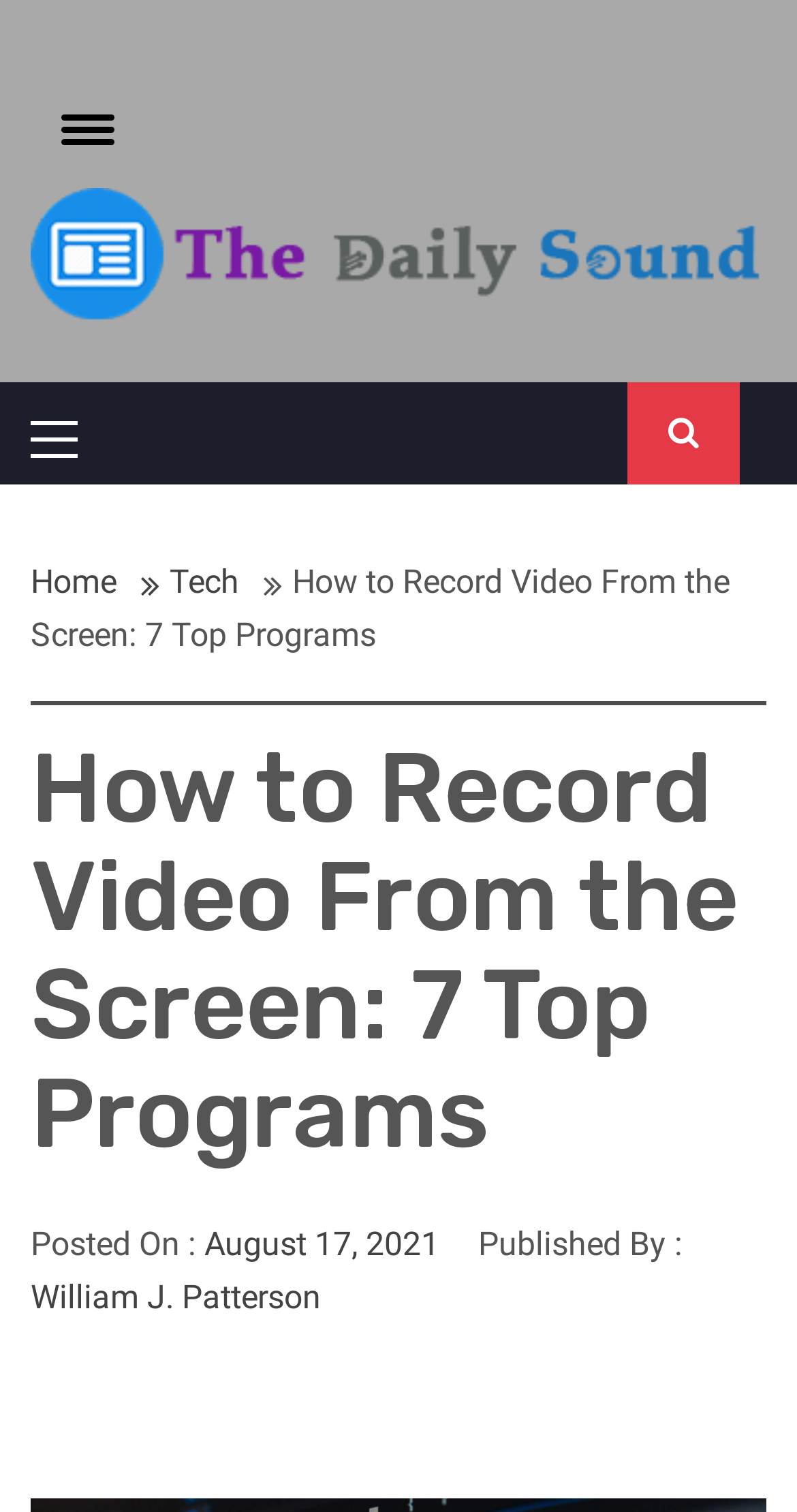Please specify the bounding box coordinates of the element that should be clicked to execute the given instruction: 'Click the toggle menu'. Ensure the coordinates are four float numbers between 0 and 1, expressed as [left, top, right, bottom].

[0.038, 0.041, 0.167, 0.124]